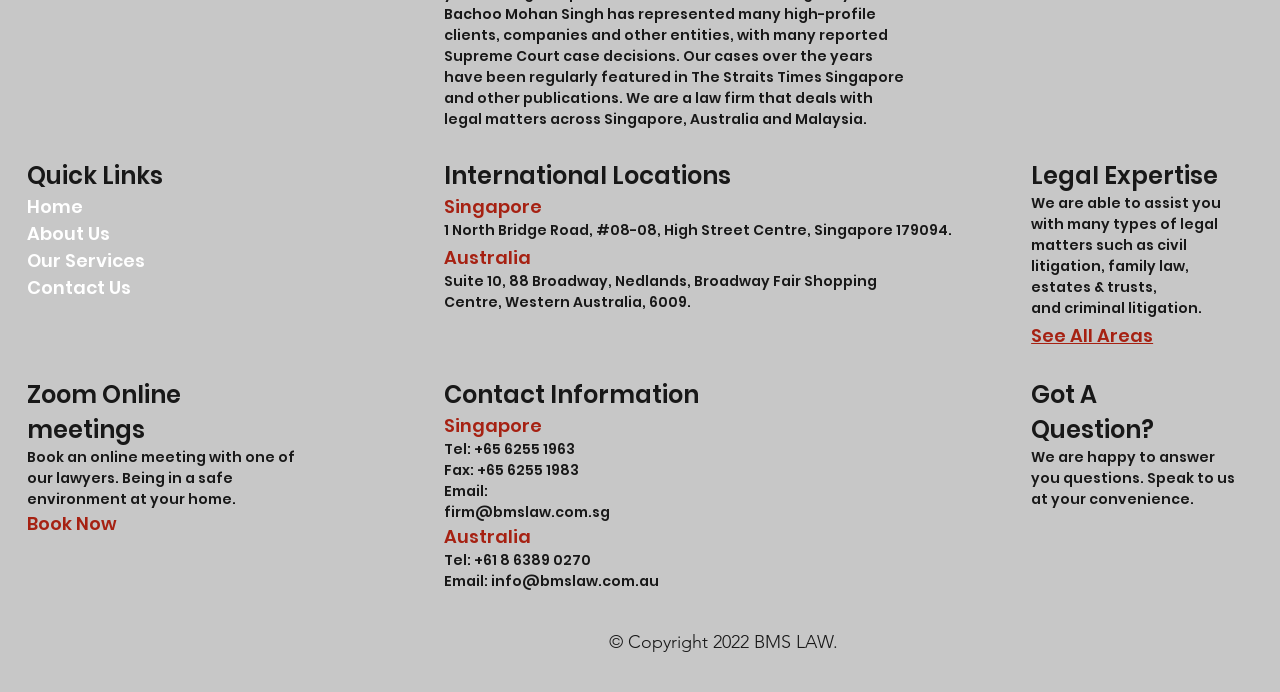What are the two countries where the law firm has locations?
Based on the image content, provide your answer in one word or a short phrase.

Singapore and Australia